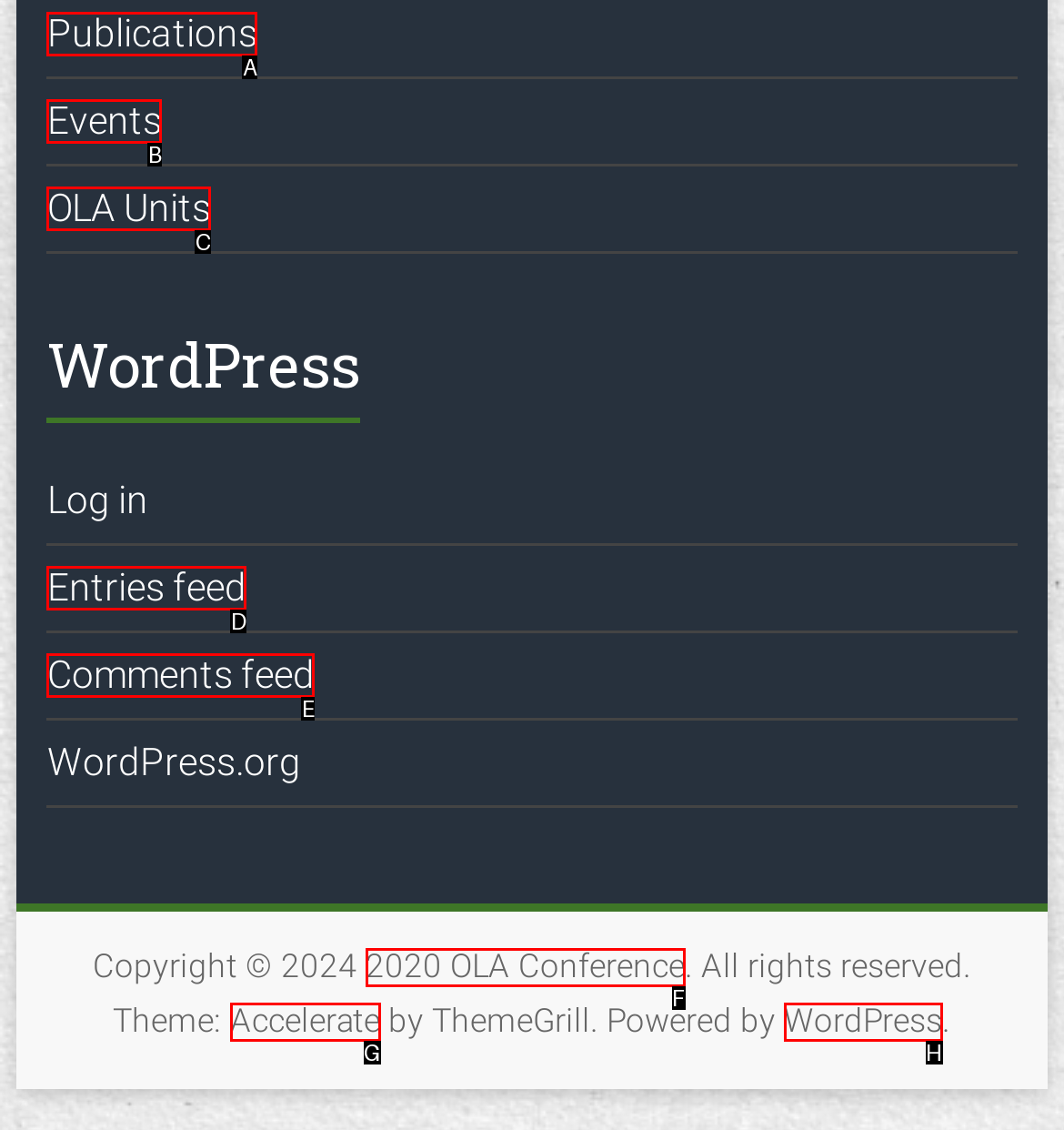Select the letter of the option that should be clicked to achieve the specified task: Visit the 2020 OLA Conference page. Respond with just the letter.

F